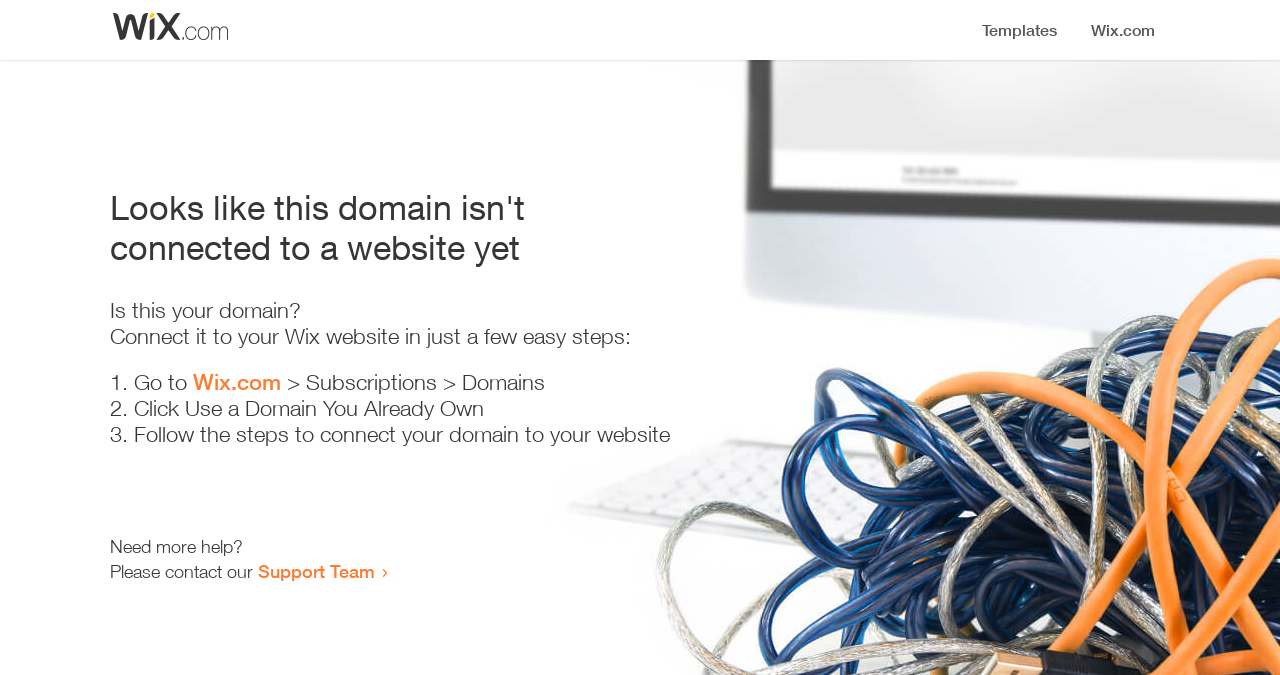What is the text of the webpage's headline?

Looks like this domain isn't
connected to a website yet